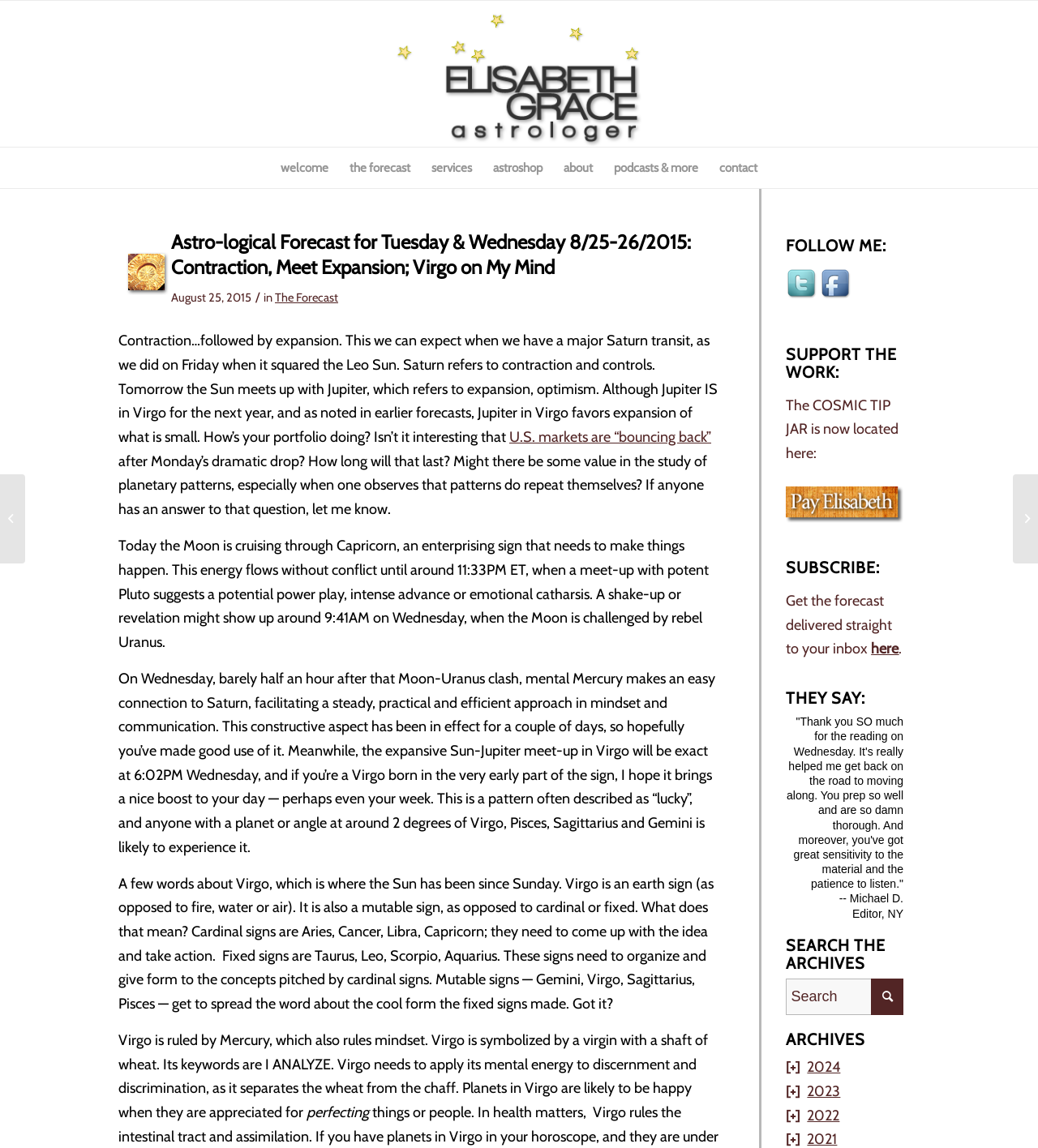Detail the features and information presented on the webpage.

This webpage is an astrology blog featuring a forecast for Tuesday and Wednesday, August 25-26, 2015. At the top, there is a header section with a link to the astrologer's name, Elisabeth Grace, accompanied by an image. Below this, there is a vertical menu with seven items: welcome, the forecast, services, astroshop, about, podcasts & more, and contact.

The main content of the webpage is a lengthy article discussing the astrological forecast for the mentioned dates. The article is divided into several paragraphs, with a heading at the top that reads "Astro-logical Forecast for Tuesday & Wednesday 8/25-26/2015: Contraction, Meet Expansion; Virgo on My Mind." The text discusses the effects of Saturn and Jupiter transits on Virgo and provides insights into the astrological signs and their characteristics.

On the right side of the webpage, there are several sections. The first section is headed "FOLLOW ME:" and contains links to follow the astrologer on Twitter and Facebook, accompanied by images. Below this, there is a section headed "SUPPORT THE WORK:" with a link to a "COSMIC TIP JAR." The next section is headed "SUBSCRIBE:" and allows users to receive the forecast via email. Further down, there is a section headed "THEY SAY:" featuring a testimonial from a satisfied client.

The final sections on the right side of the webpage include a search function, an archives section, and a list of years (2024, 2023, 2022) with checkboxes and links to access archived content. At the very bottom of the webpage, there are two links to previous forecasts, one for Monday, August 23, 2015, and another for Thursday and Friday, August 27-28, 2015.